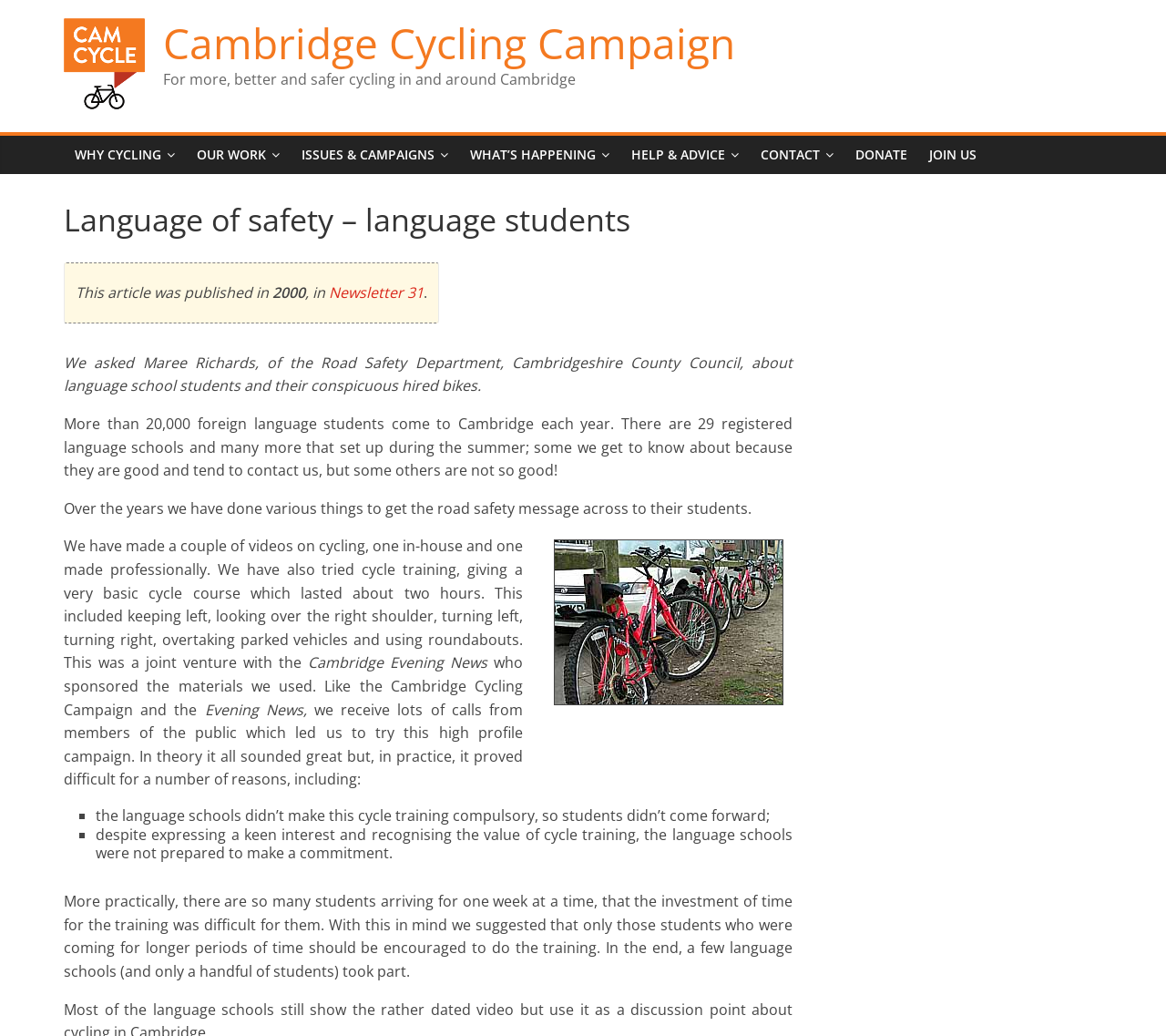Provide the bounding box coordinates for the area that should be clicked to complete the instruction: "Read the article in Newsletter 31".

[0.282, 0.273, 0.363, 0.292]